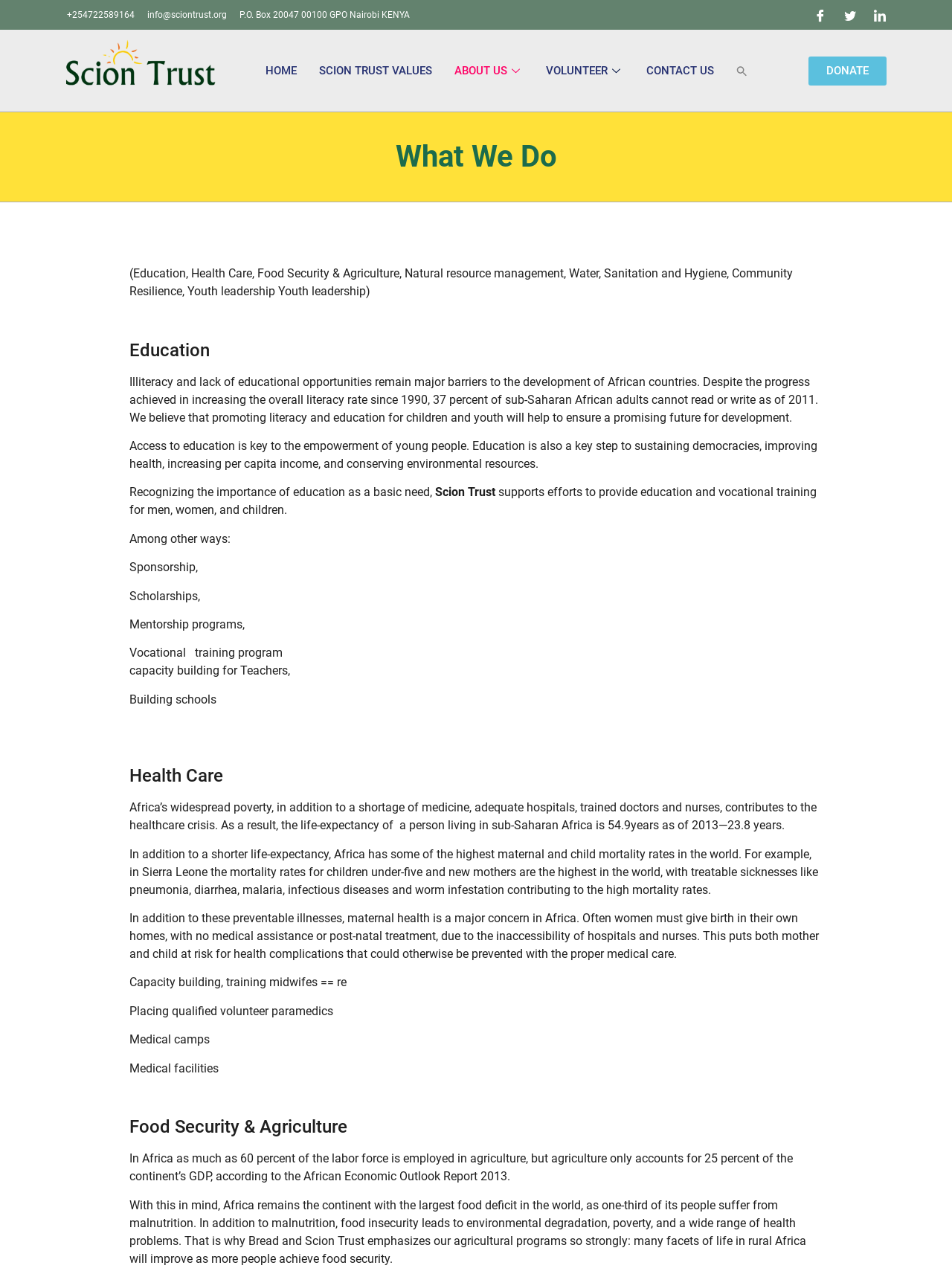What is the life expectancy in sub-Saharan Africa?
Please use the image to provide an in-depth answer to the question.

I found this information by reading the section of the webpage dedicated to healthcare. It states that the life expectancy of a person living in sub-Saharan Africa is 54.9 years as of 2013.